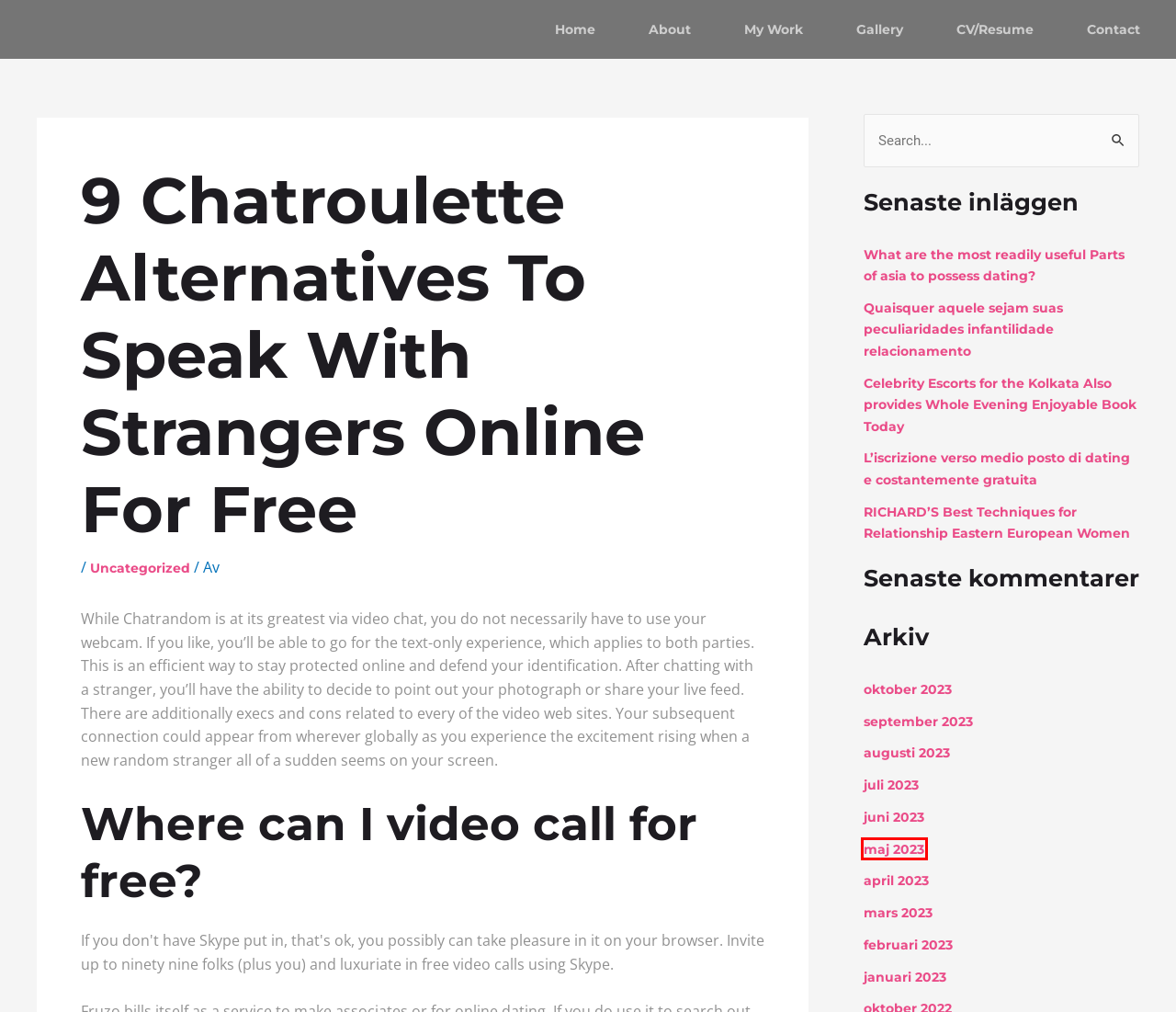You have a screenshot of a webpage with a red bounding box highlighting a UI element. Your task is to select the best webpage description that corresponds to the new webpage after clicking the element. Here are the descriptions:
A. RICHARD’S Best Techniques for Relationship Eastern European Women – joakimleander
B. juni 2023 – joakimleander
C. Quaisquer aquele sejam suas peculiaridades infantilidade relacionamento – joakimleander
D. juli 2023 – joakimleander
E. maj 2023 – joakimleander
F. augusti 2023 – joakimleander
G. Gallery – joakimleander
H. april 2023 – joakimleander

E